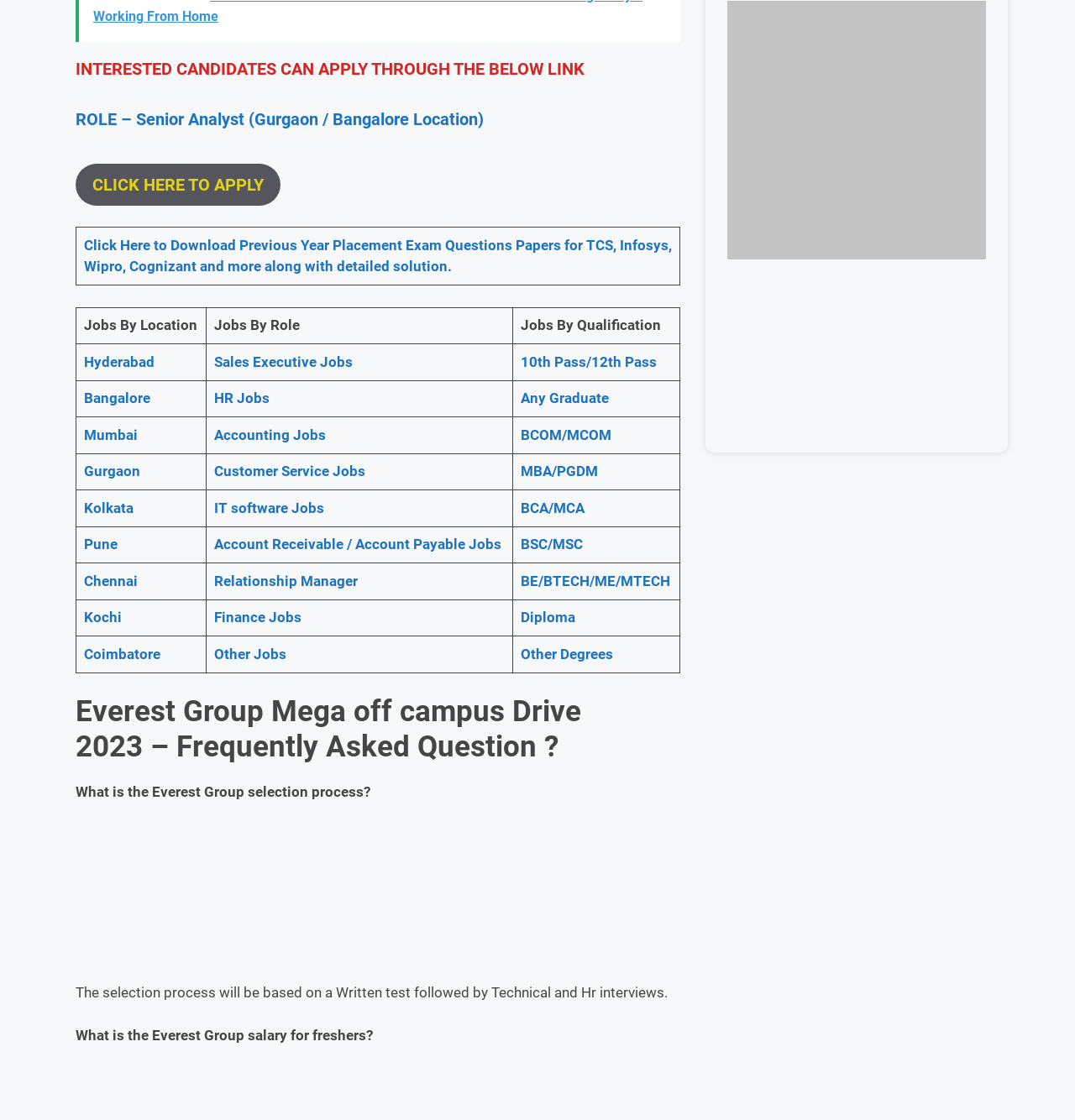What is the purpose of the link 'Click Here to Download Previous Year Placement Exam Questions Papers'? Look at the image and give a one-word or short phrase answer.

To download previous year exam questions